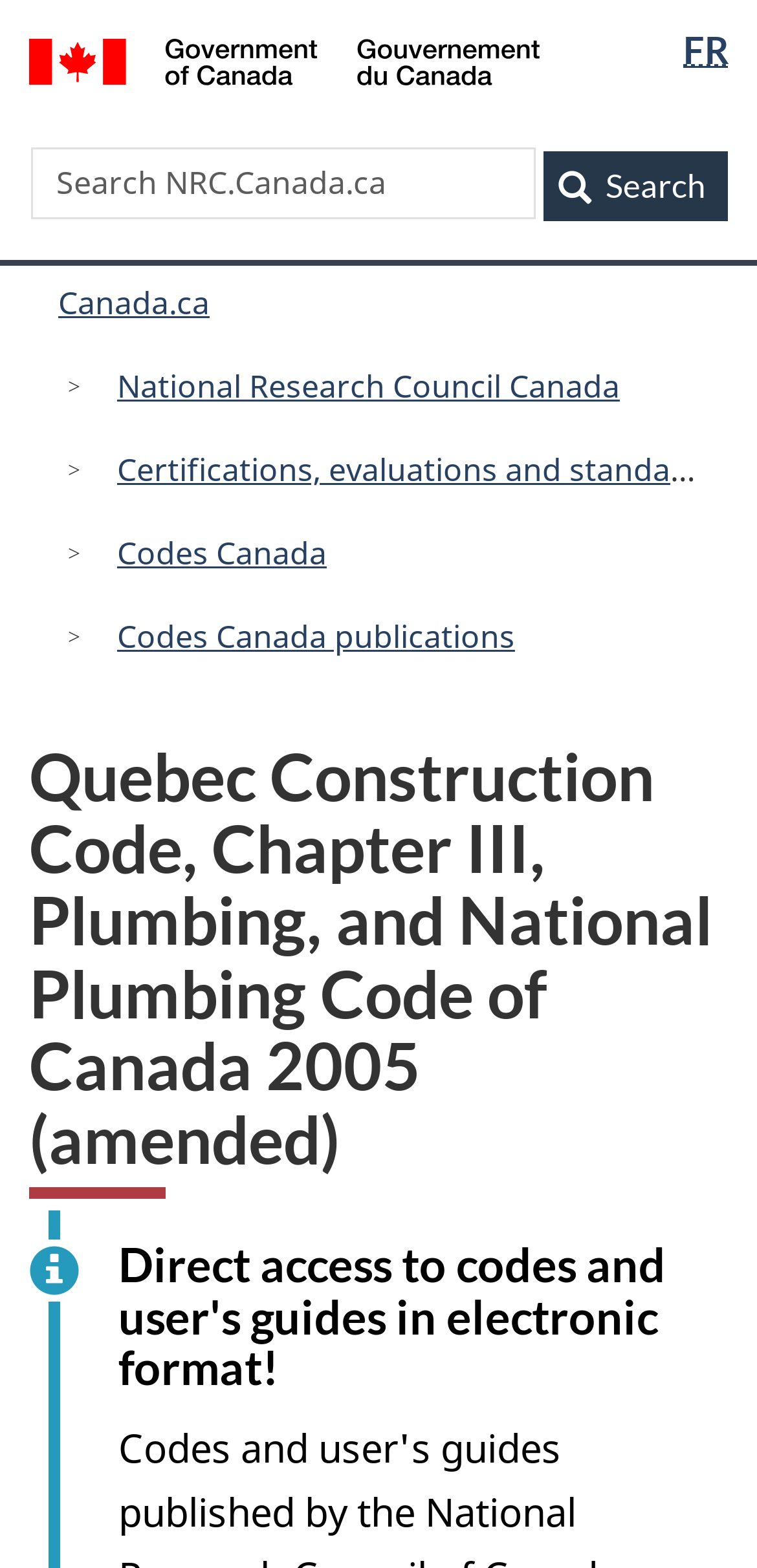Using the description: "Codes Canada", identify the bounding box of the corresponding UI element in the screenshot.

[0.129, 0.395, 0.457, 0.435]